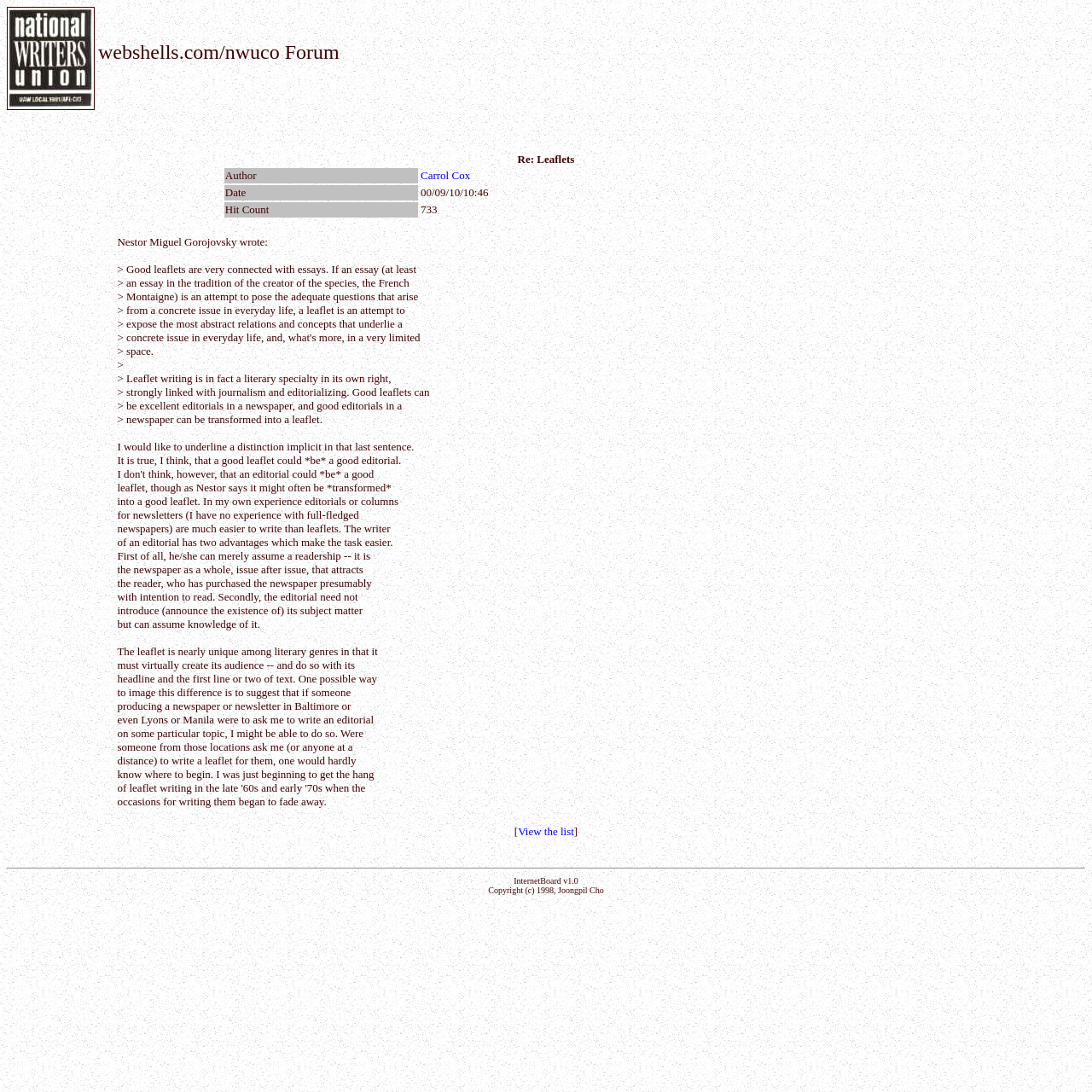Using the provided element description, identify the bounding box coordinates as (top-left x, top-left y, bottom-right x, bottom-right y). Ensure all values are between 0 and 1. Description: View the list

[0.474, 0.755, 0.526, 0.767]